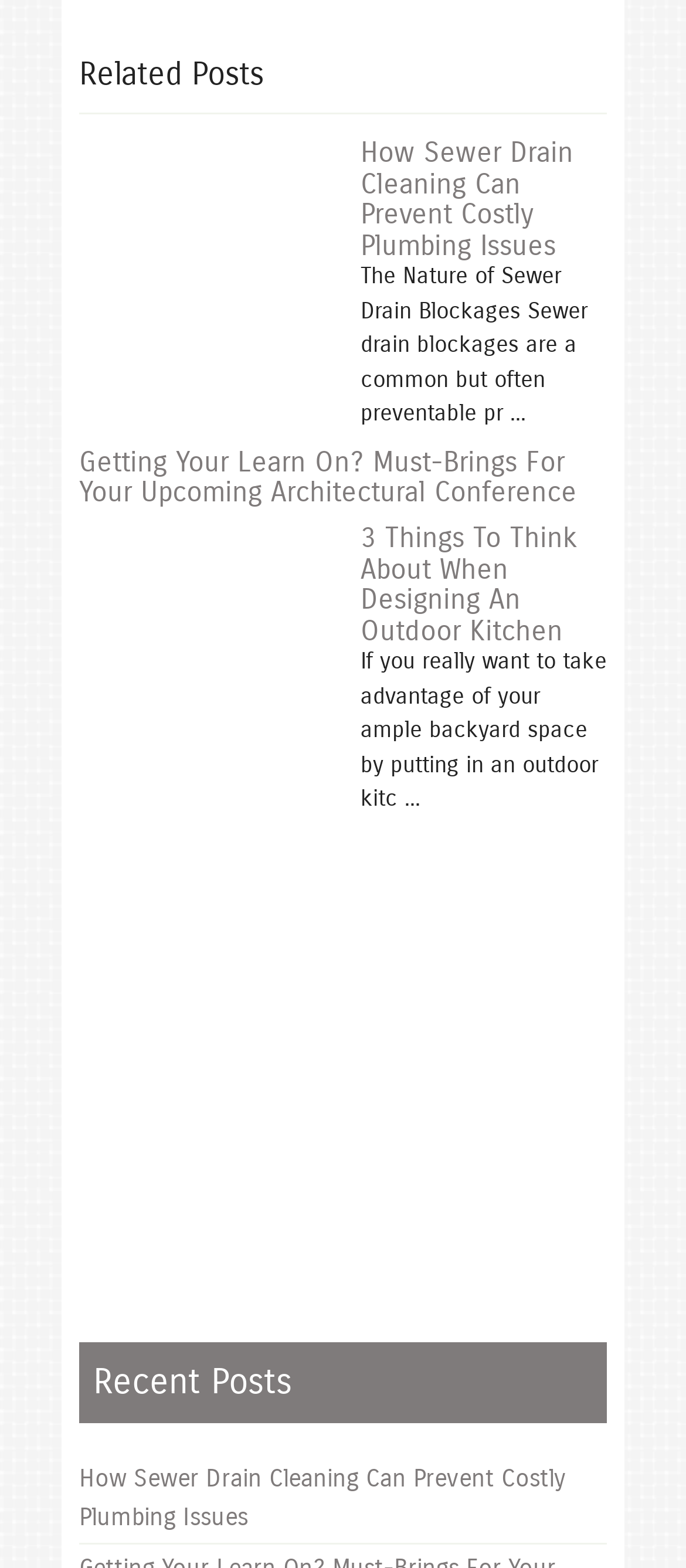What is the category of the recent posts section? Analyze the screenshot and reply with just one word or a short phrase.

Recent Posts